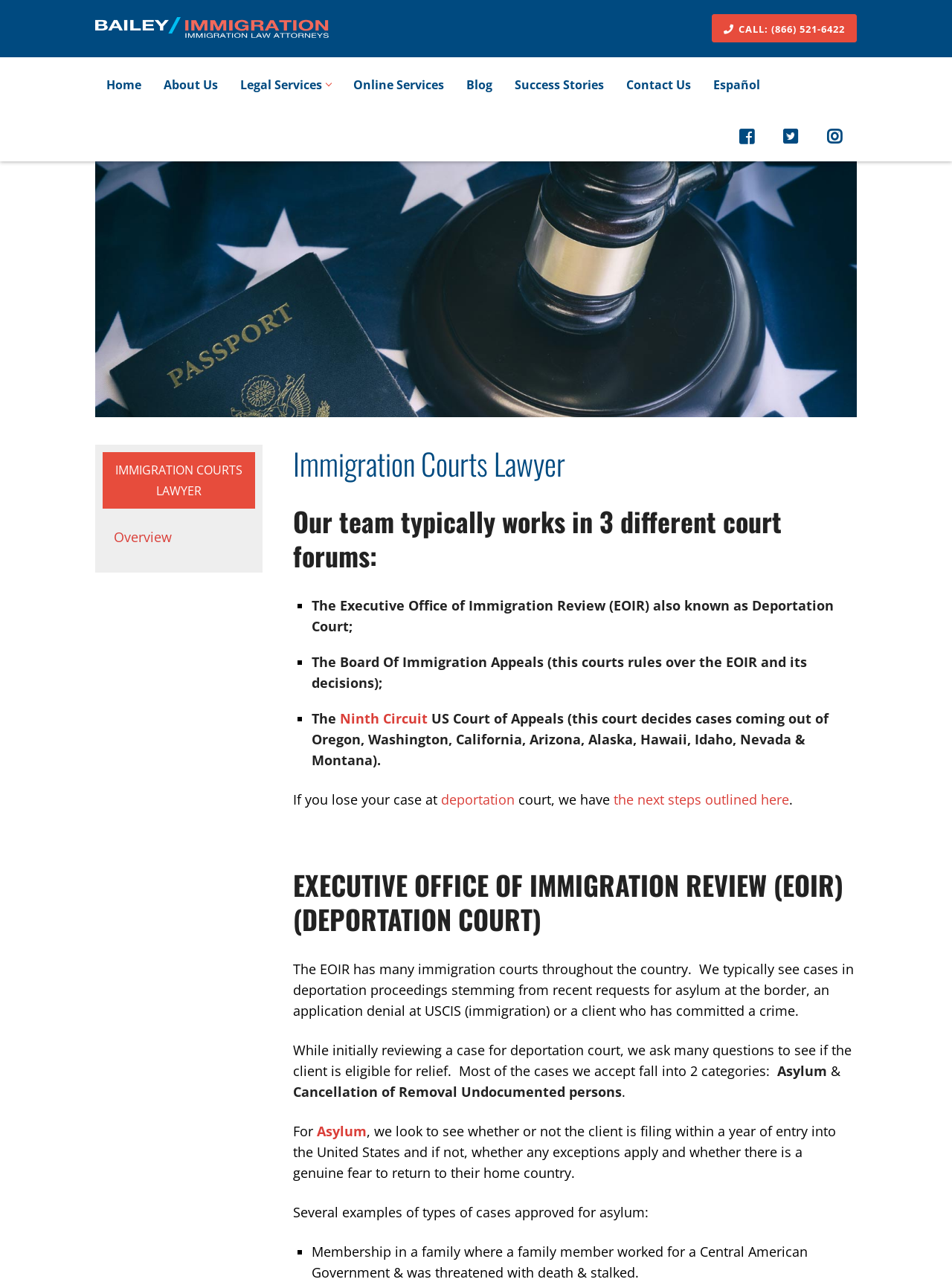Highlight the bounding box coordinates of the region I should click on to meet the following instruction: "View the 'Success Stories'".

[0.529, 0.045, 0.646, 0.085]